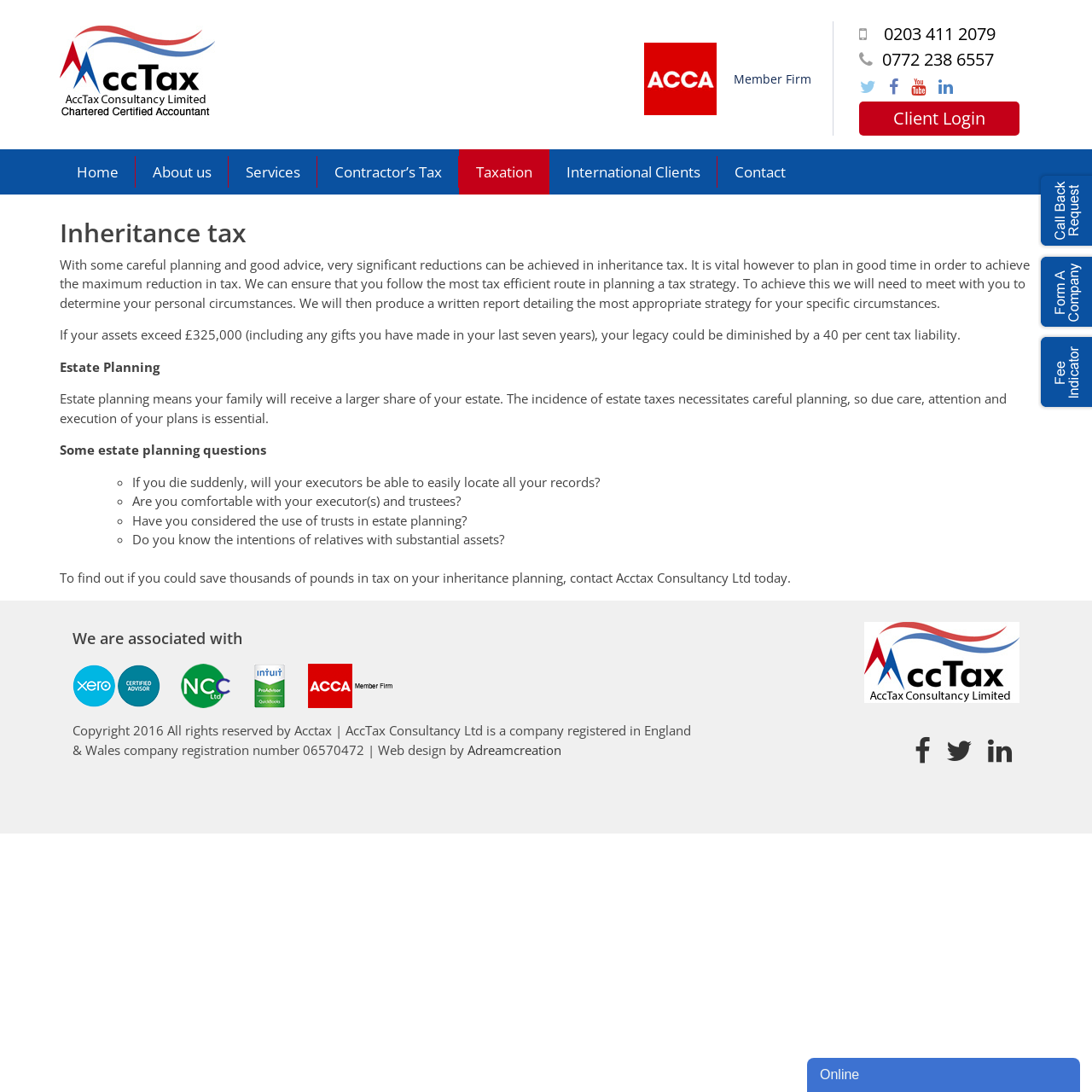Detail the webpage's structure and highlights in your description.

This webpage is about inheritance tax and estate planning services offered by AccTax Consultancy Ltd. At the top of the page, there is a navigation menu with links to different sections of the website, including "Home", "About us", "Services", and "Contact". Below the navigation menu, there is a logo and a heading that reads "Member Firm".

The main content of the page is divided into two sections. The first section is about inheritance tax, and it starts with a heading that reads "Inheritance tax". This section provides information on how to reduce inheritance tax with careful planning and good advice. There is a paragraph of text that explains the importance of planning in good time to achieve the maximum reduction in tax. Below this, there is a subheading that reads "Estate Planning", followed by a paragraph of text that explains the importance of estate planning to ensure that one's family receives a larger share of their estate.

The section also includes a list of questions related to estate planning, such as whether one's executors can easily locate all their records in the event of sudden death, and whether they have considered the use of trusts in estate planning. At the bottom of this section, there is a call-to-action to contact AccTax Consultancy Ltd to find out how to save thousands of pounds in tax on inheritance planning.

The second section of the main content is about the company's associations and credentials. It includes a heading that reads "We are associated with", followed by a row of images representing different organizations. Below this, there is a copyright notice and a link to the website's designer, Adreamcreation.

In the bottom right corner of the page, there is a chat widget iframe. There are also several social media links and a client login link at the top right corner of the page.